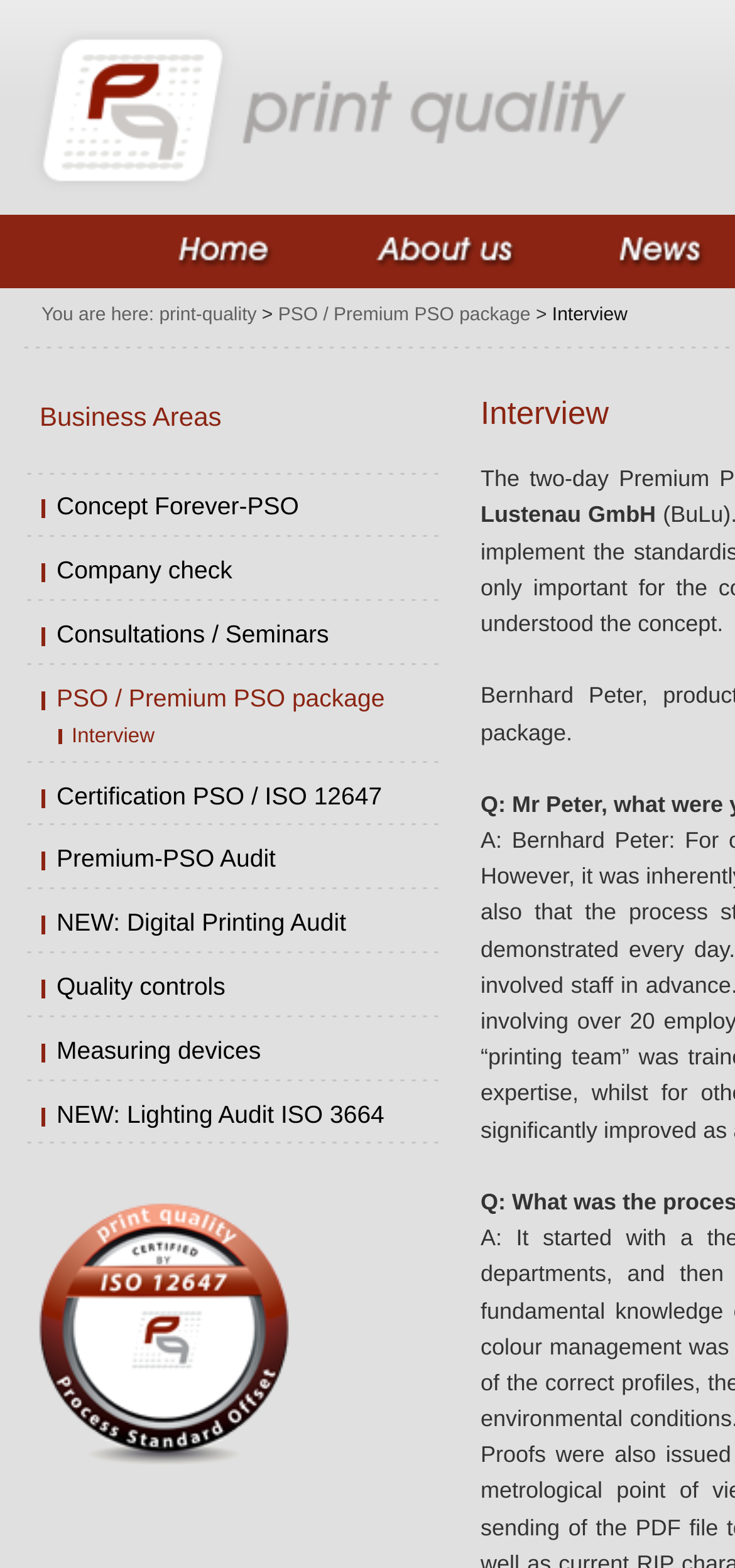Locate the bounding box of the user interface element based on this description: "Consultations / Seminars".

[0.031, 0.386, 0.603, 0.424]